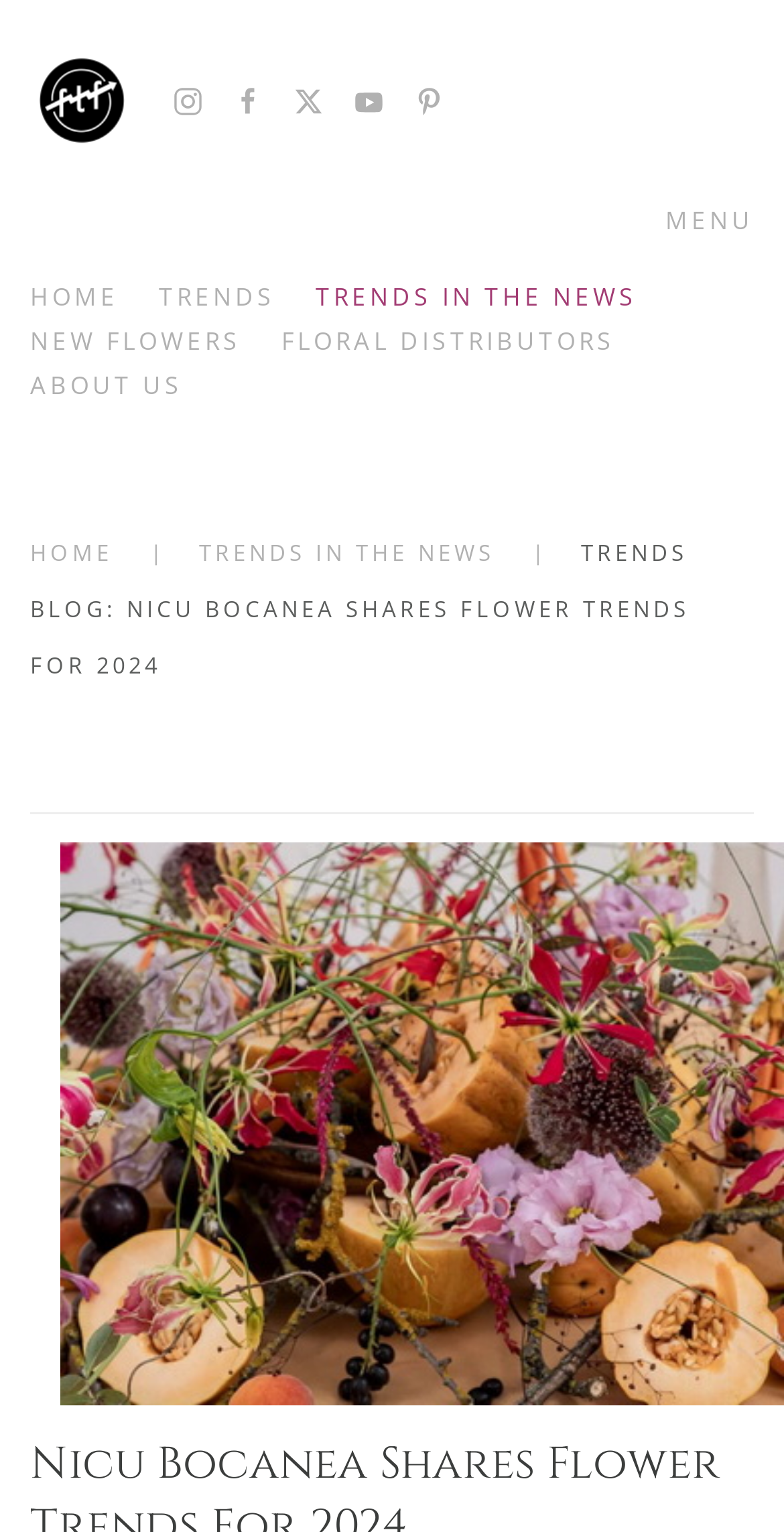Please identify the bounding box coordinates of the clickable region that I should interact with to perform the following instruction: "Open menu". The coordinates should be expressed as four float numbers between 0 and 1, i.e., [left, top, right, bottom].

[0.815, 0.079, 0.962, 0.21]